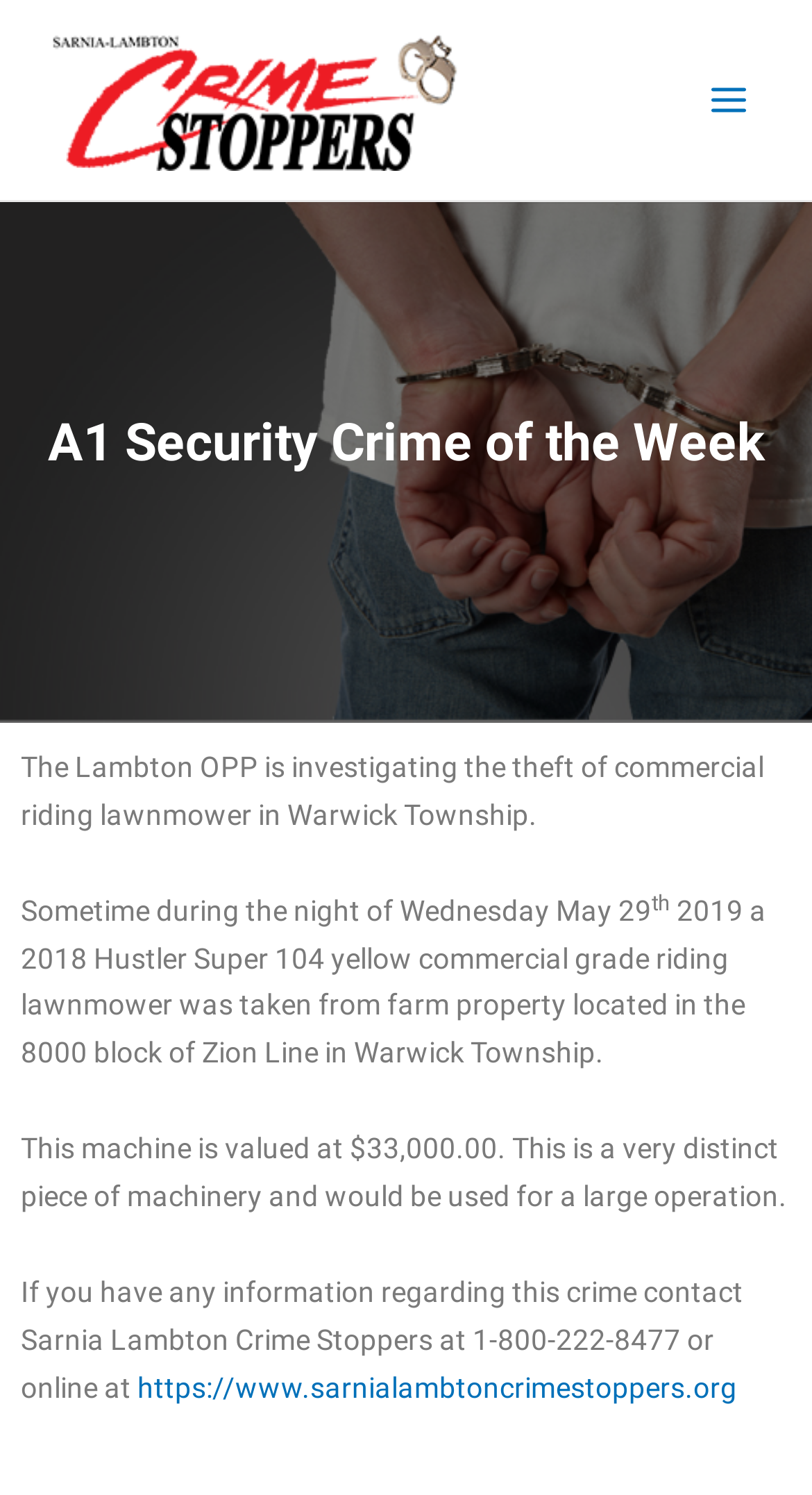What is the location of the farm property where the machinery was stolen?
Please look at the screenshot and answer in one word or a short phrase.

8000 block of Zion Line in Warwick Township